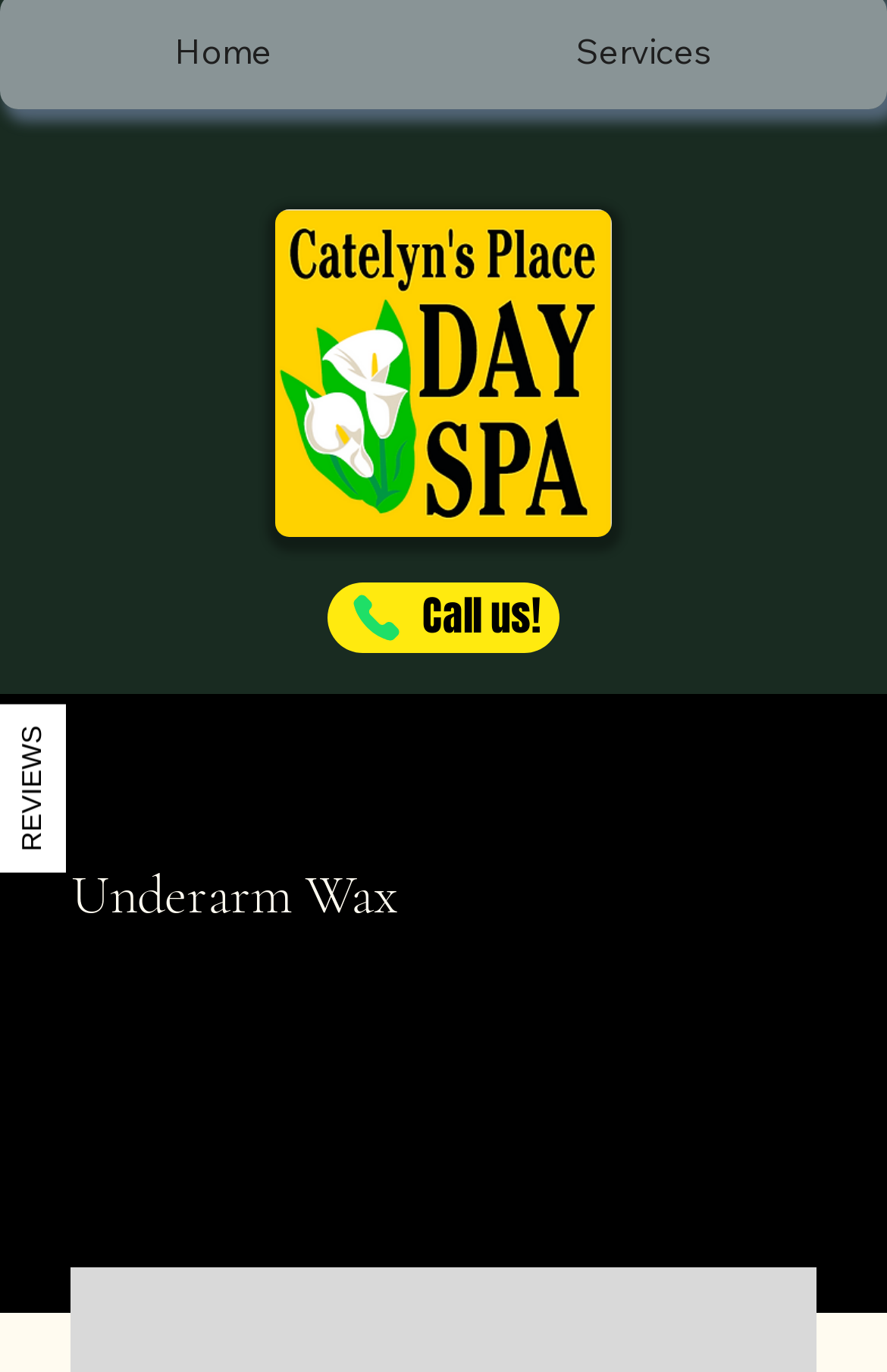Extract the bounding box of the UI element described as: "The Sound".

None